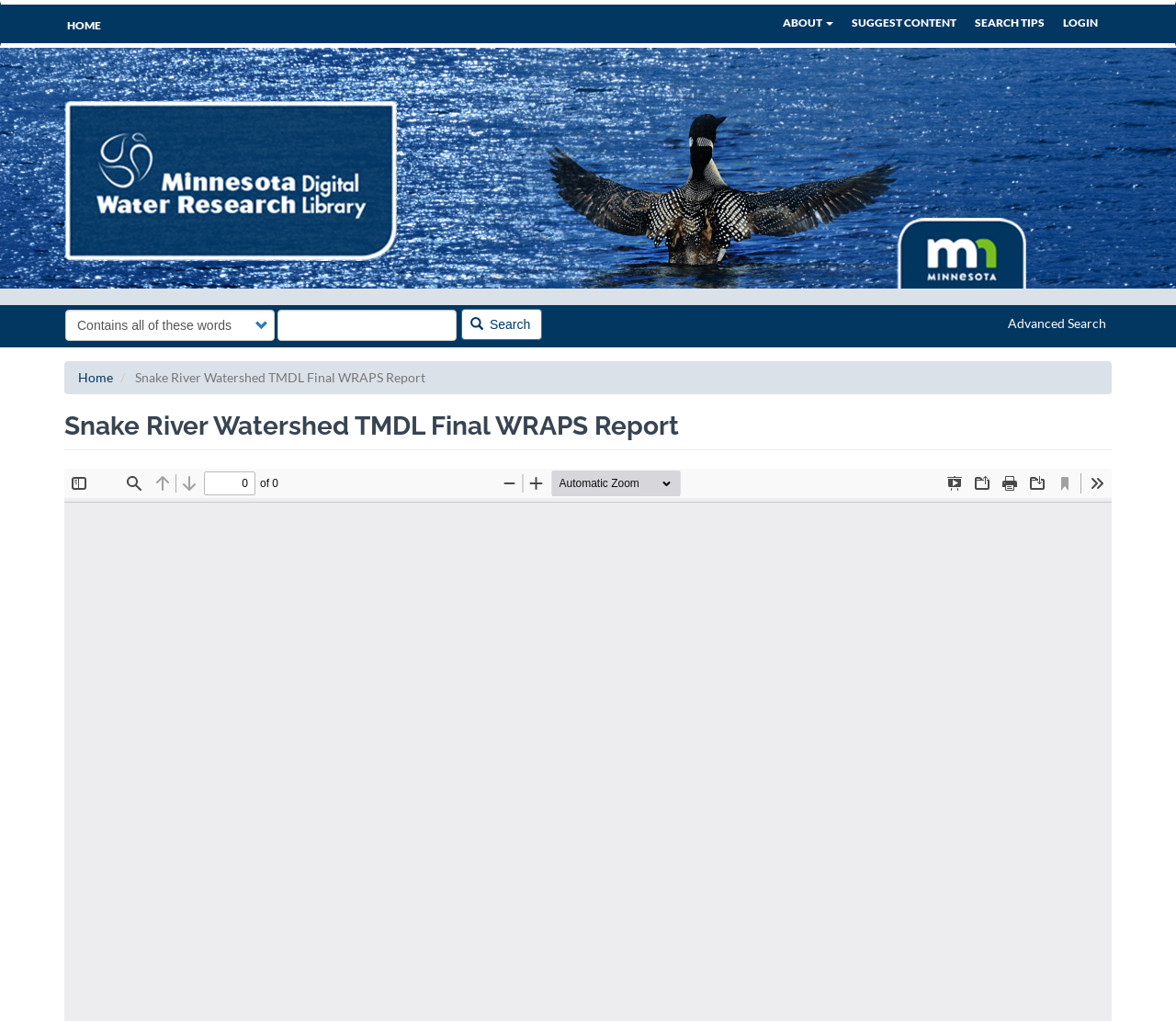Based on the image, please elaborate on the answer to the following question:
What is the name of the watershed?

I inferred this answer by looking at the heading 'Snake River Watershed TMDL Final WRAPS Report' which suggests that the webpage is related to a report about the Snake River Watershed.